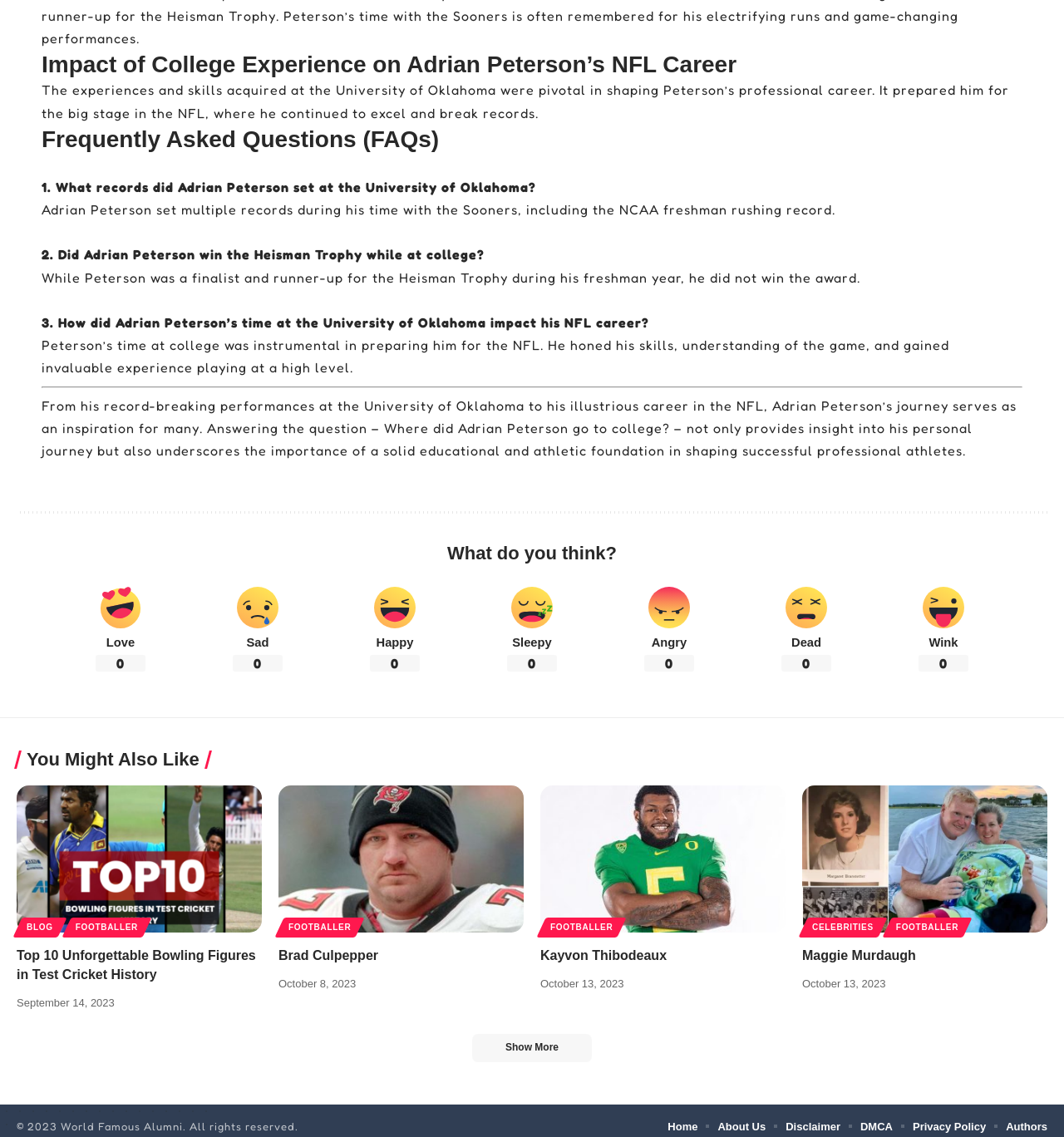Given the element description, predict the bounding box coordinates in the format (top-left x, top-left y, bottom-right x, bottom-right y). Make sure all values are between 0 and 1. Here is the element description: About Us

[0.675, 0.982, 0.72, 0.999]